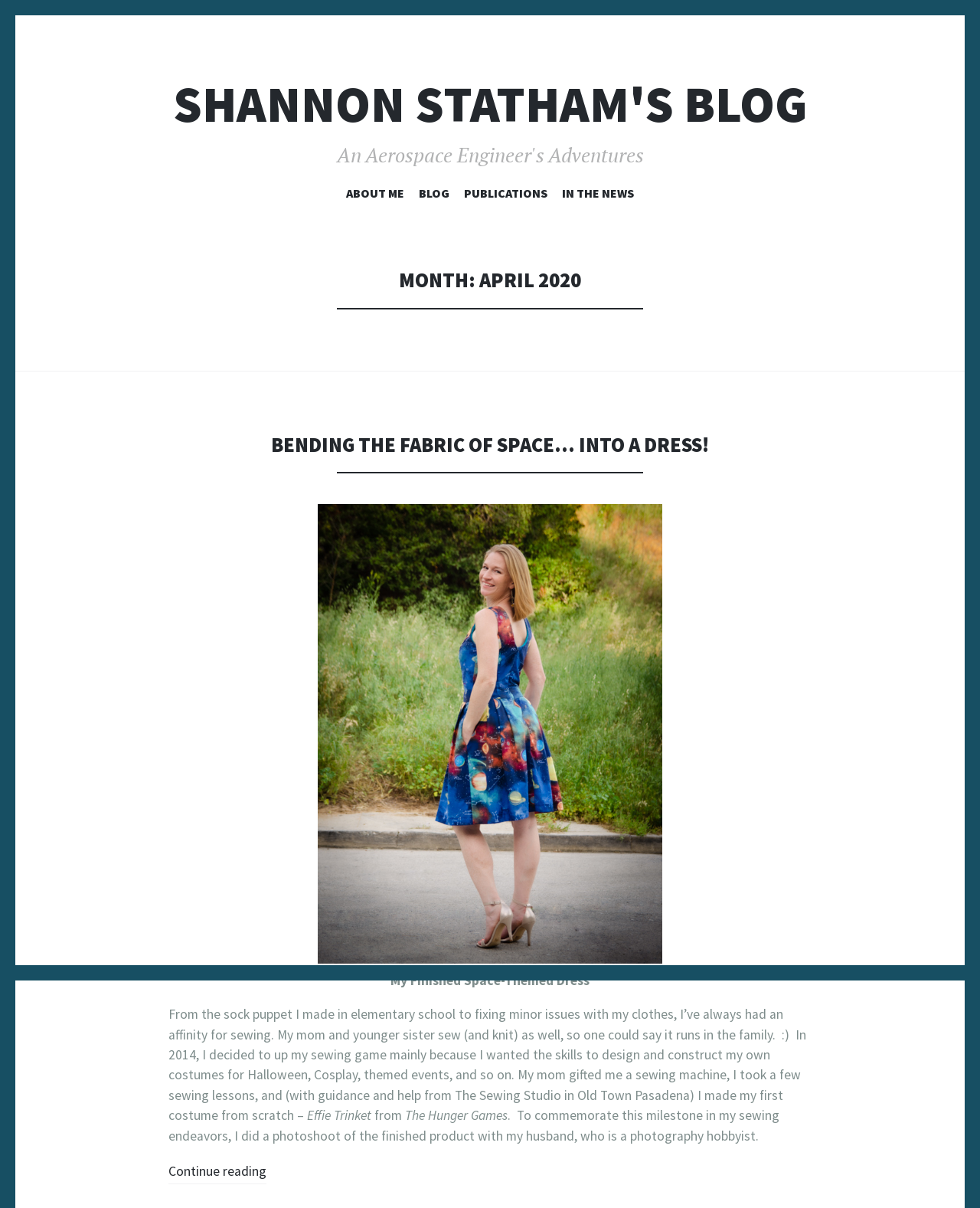Determine the bounding box for the UI element as described: "Publications". The coordinates should be represented as four float numbers between 0 and 1, formatted as [left, top, right, bottom].

[0.473, 0.154, 0.559, 0.171]